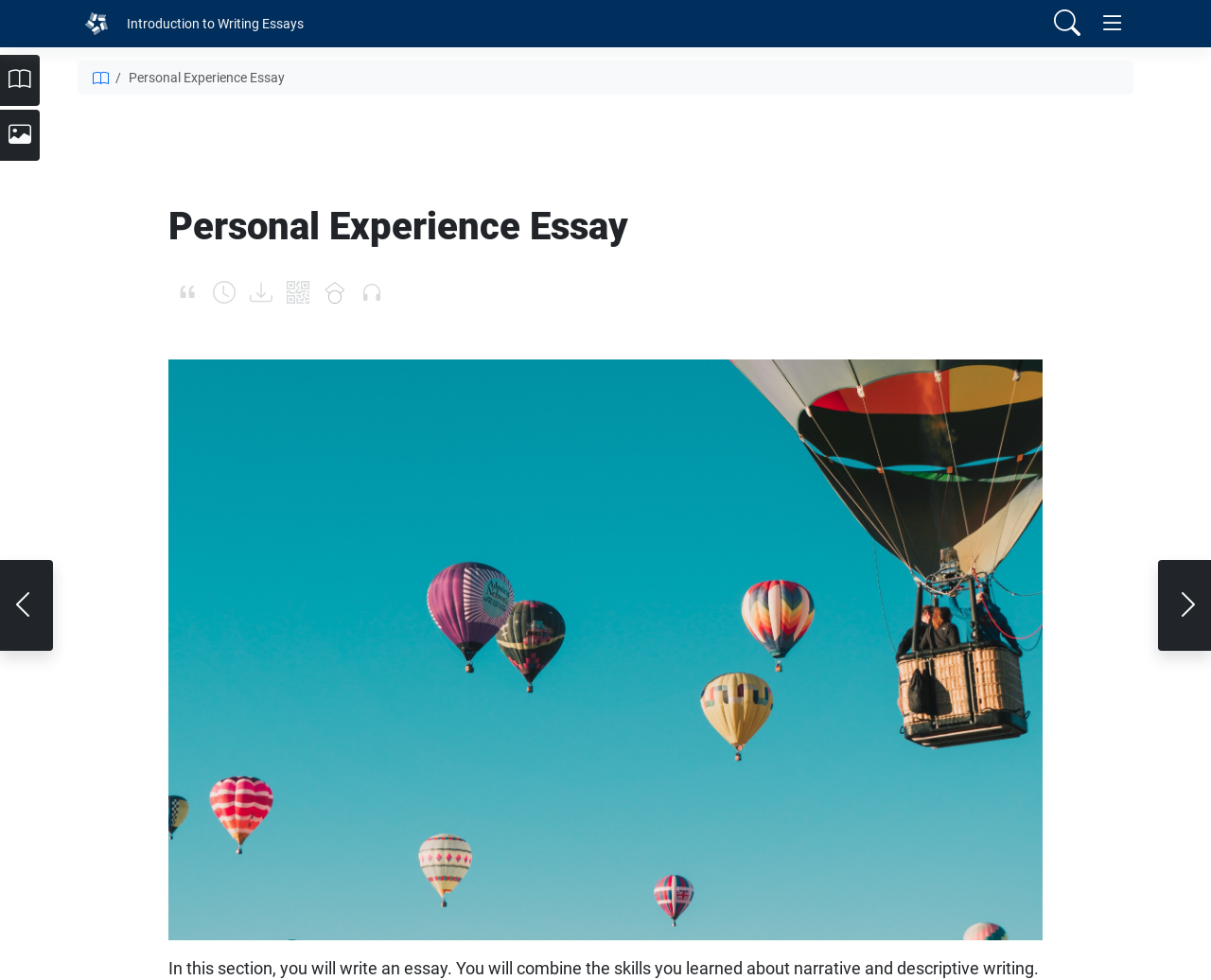Please provide a one-word or short phrase answer to the question:
How many image elements are there on the page?

1